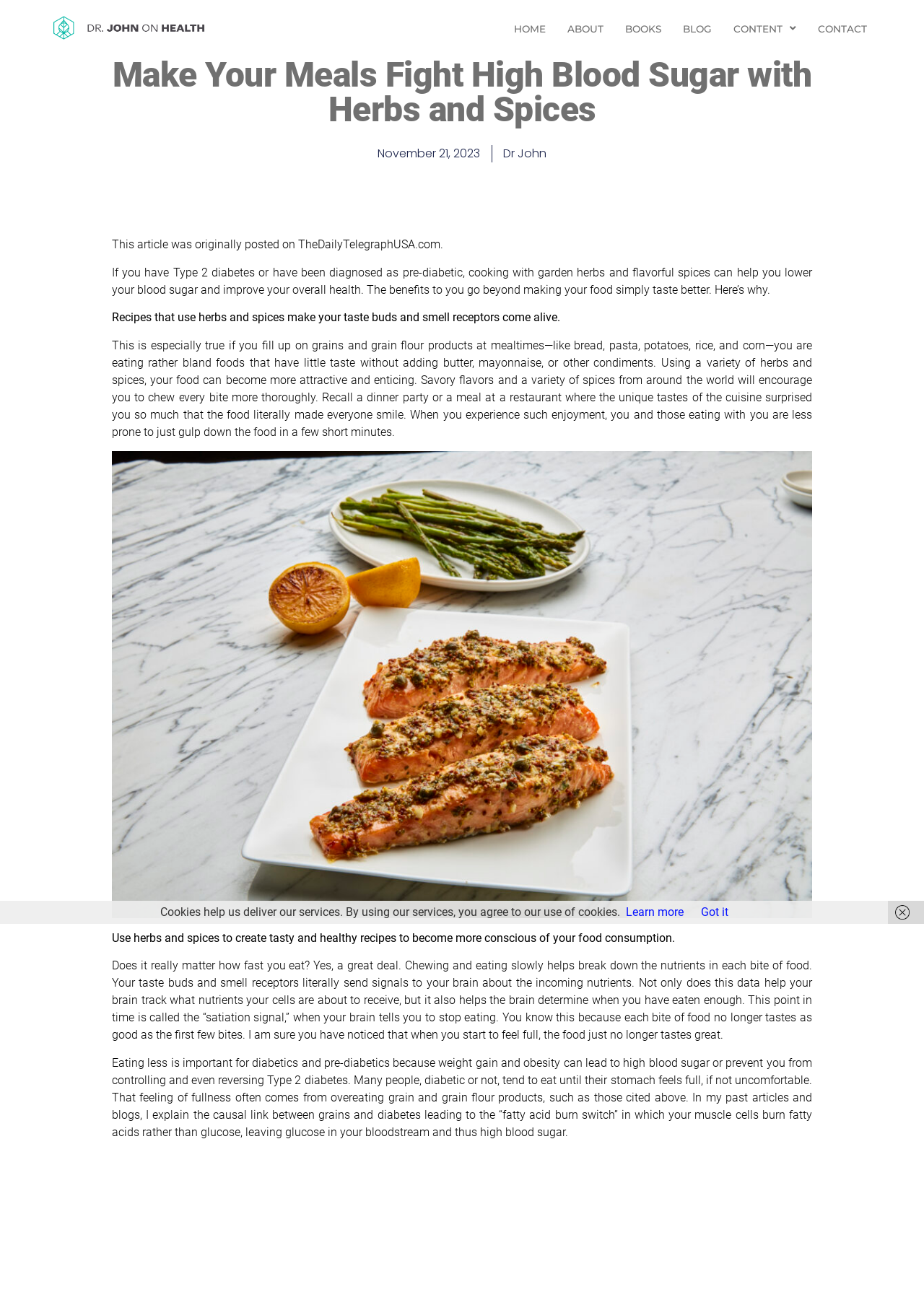Show the bounding box coordinates for the element that needs to be clicked to execute the following instruction: "Click on the link to go back to the top". Provide the coordinates in the form of four float numbers between 0 and 1, i.e., [left, top, right, bottom].

None